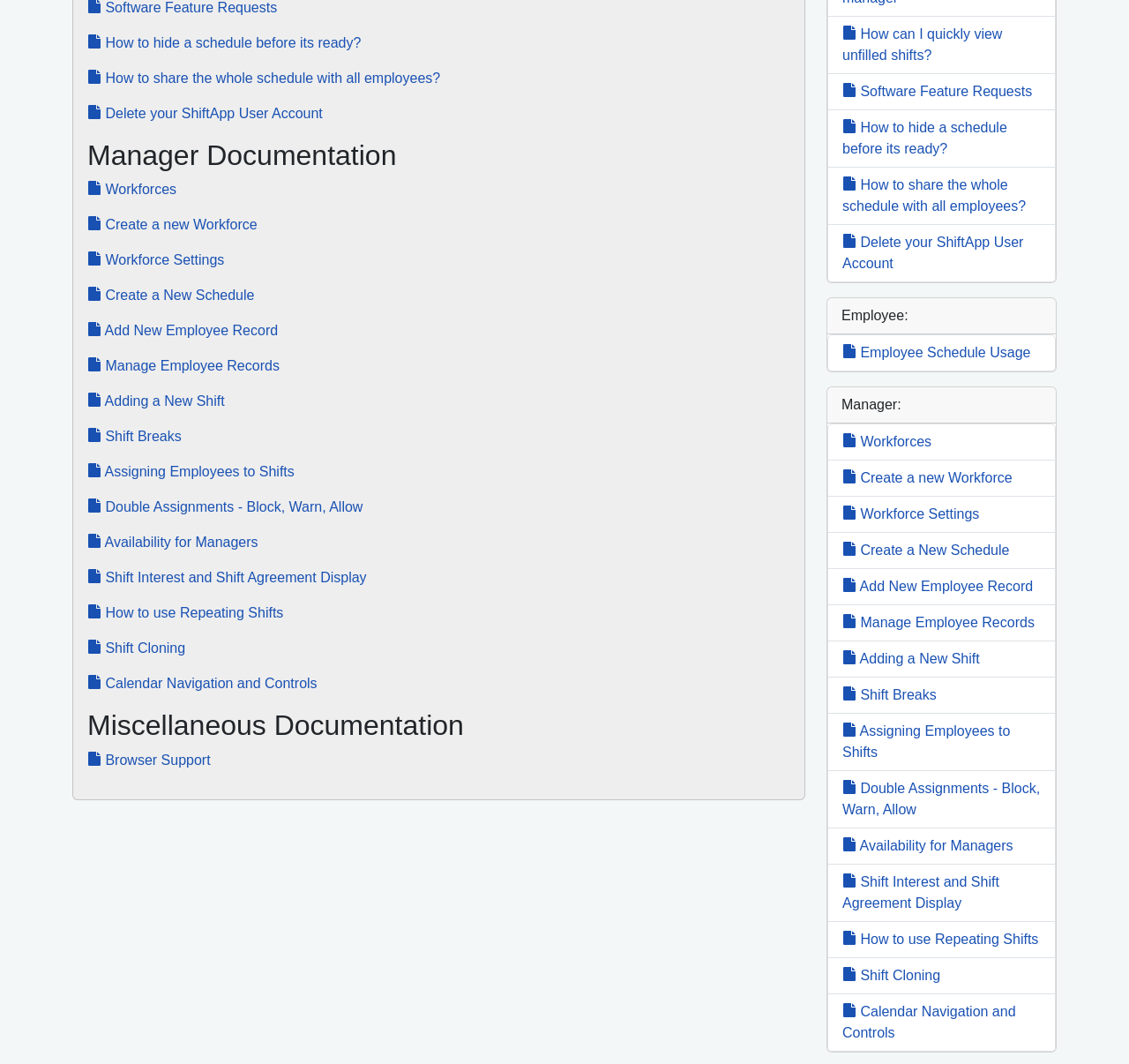Locate the bounding box of the user interface element based on this description: "Calendar Navigation and Controls".

[0.077, 0.635, 0.281, 0.649]